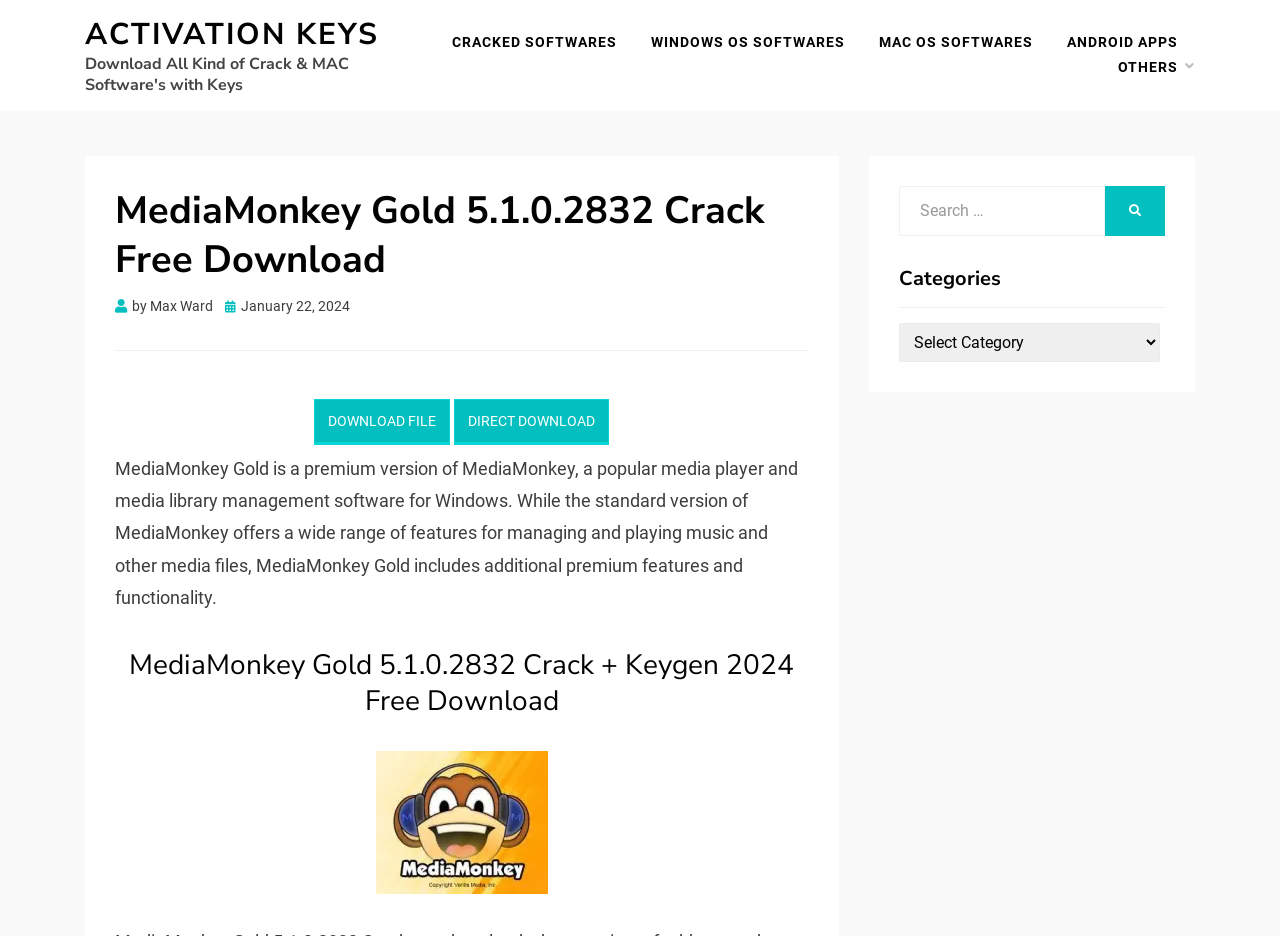Locate the bounding box coordinates of the clickable part needed for the task: "Download the file".

[0.246, 0.436, 0.476, 0.459]